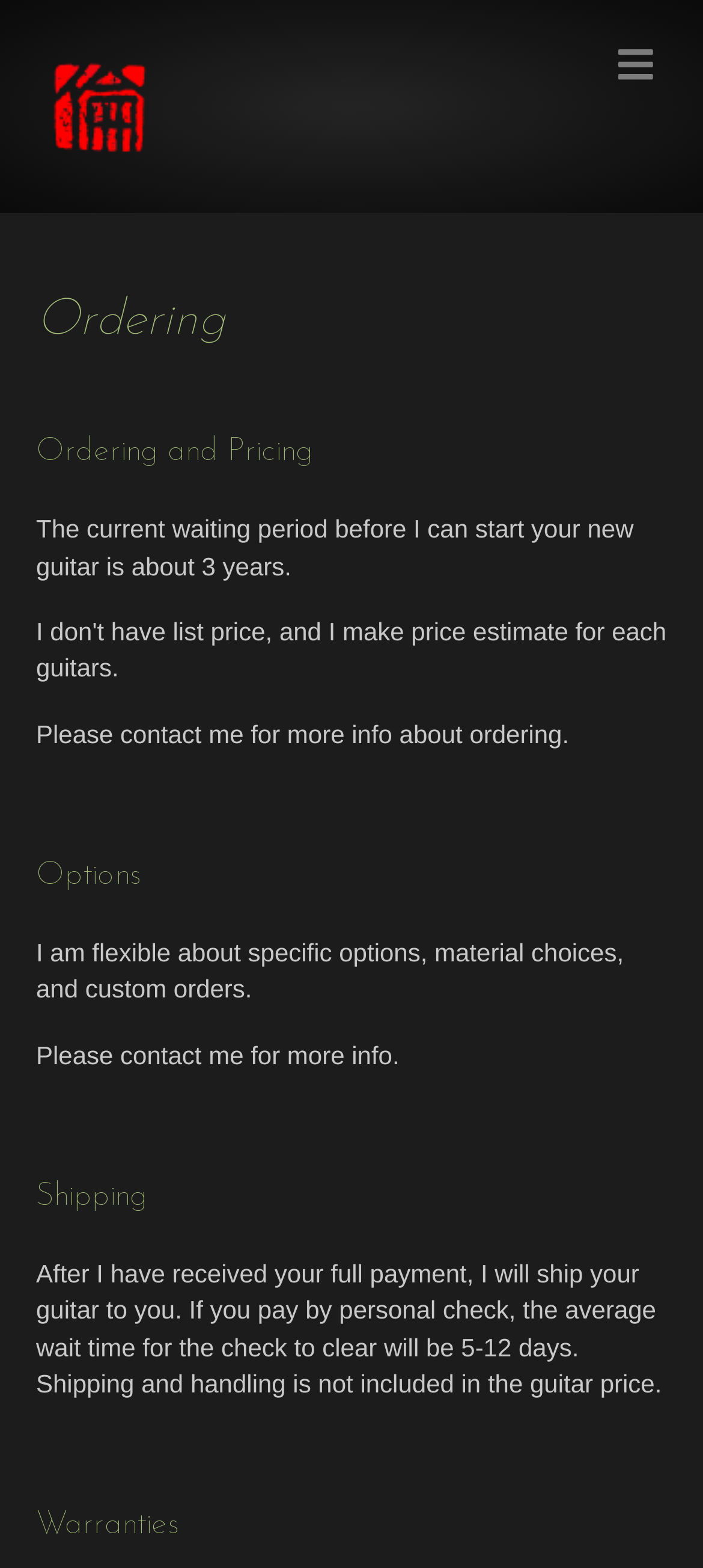Answer in one word or a short phrase: 
What are the seller's policies regarding custom orders?

Flexible